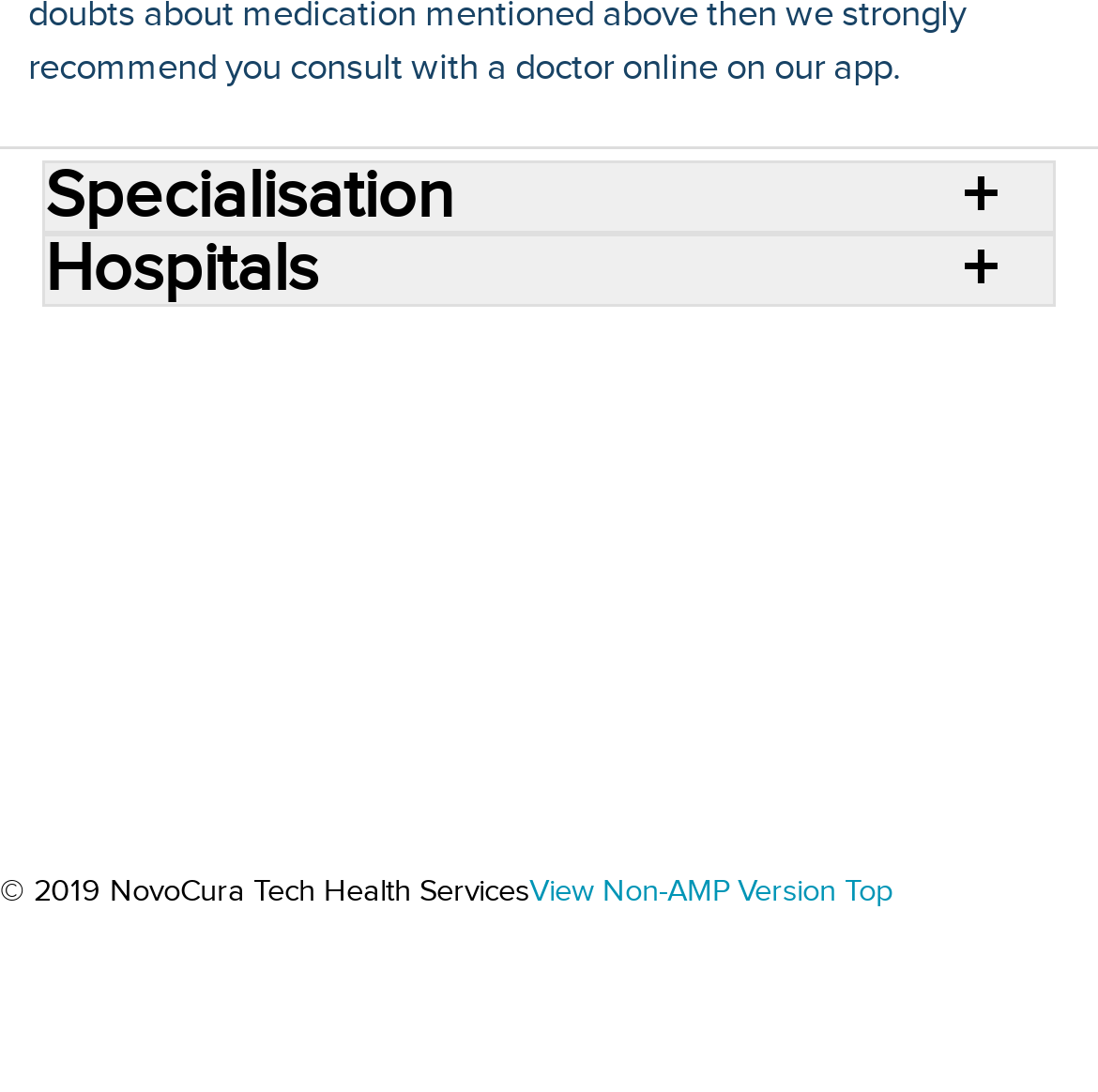What are the main categories on the webpage?
Refer to the screenshot and deliver a thorough answer to the question presented.

The main categories on the webpage are represented by links at the top of the page, including 'Consult Doctors Online', 'Hospitals', 'Doctors', 'Specialities', 'Conditions', 'Medicines', and 'Medicine Delivery'. These categories are likely the main services or features offered by the website.